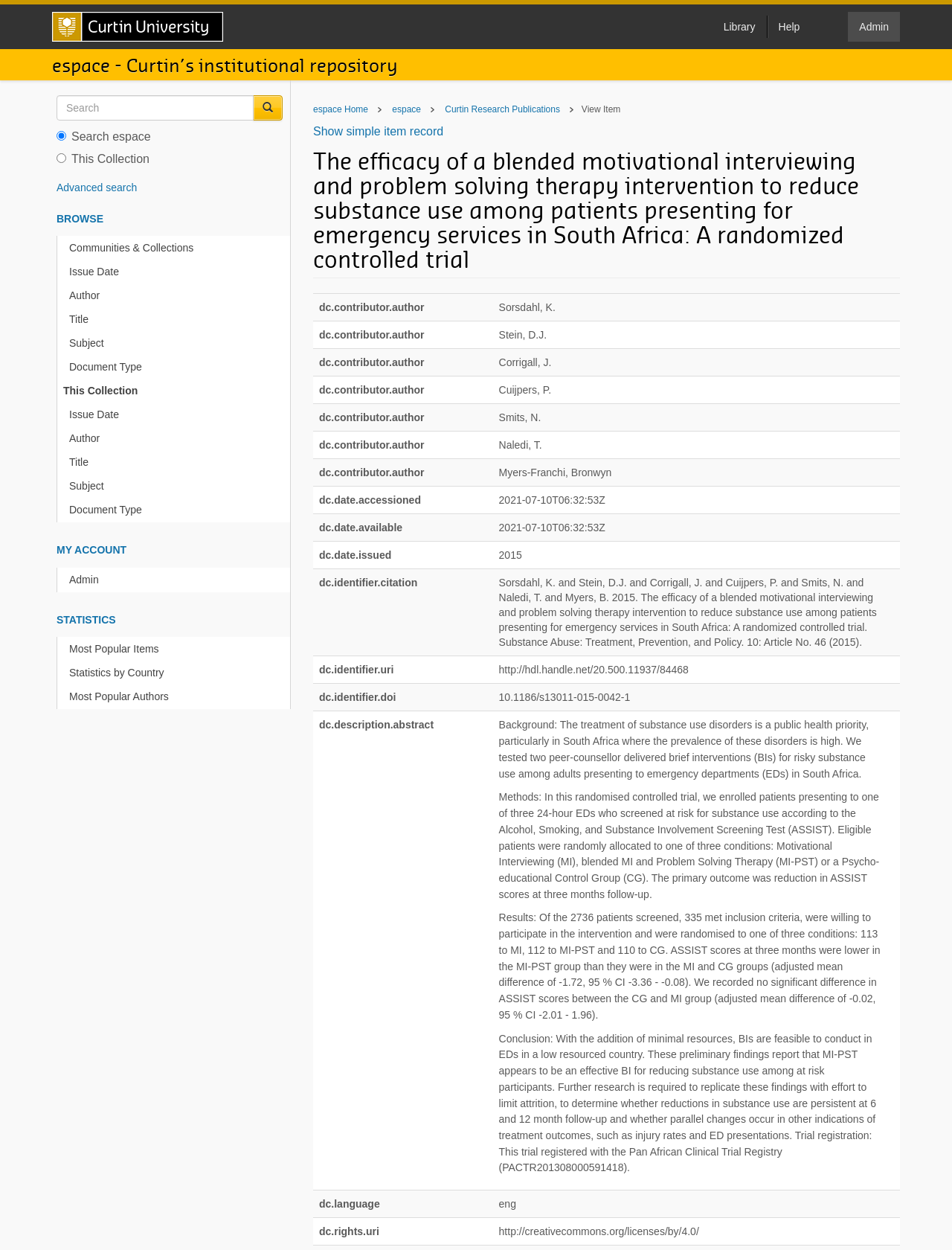Please answer the following question using a single word or phrase: 
What is the publication date of the article?

2015